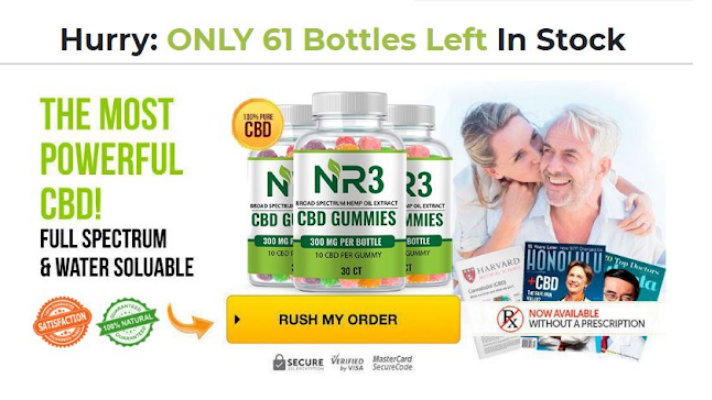Provide an extensive narrative of what is shown in the image.

The image promotes NR3 CBD Gummies, emphasizing a sense of urgency with the message "Hurry: ONLY 61 Bottles Left In Stock." The vibrant banner showcases the product prominently, highlighting that it contains 100% pure CBD and emphasizes its features, such as being full spectrum and water soluble. 

Two bottles of the gummies, each showing the label "NR3 CBD," stand out in the center, along with a detailed description indicating that each bottle contains 300 mg of CBD per gummy and offers a total of 30 gummies. To the left, there's a prominent call-to-action button labeled "RUSH MY ORDER," motivating potential buyers to act quickly.

The background includes an image of a happy couple, symbolizing wellness and the positive benefits associated with the product. The branding is strengthened by logos indicating secure payment methods, and the inclusion of a reputable medical institution suggests credibility. Overall, this visually engaging layout aims to attract potential customers with its compelling offer and reassuring messaging.